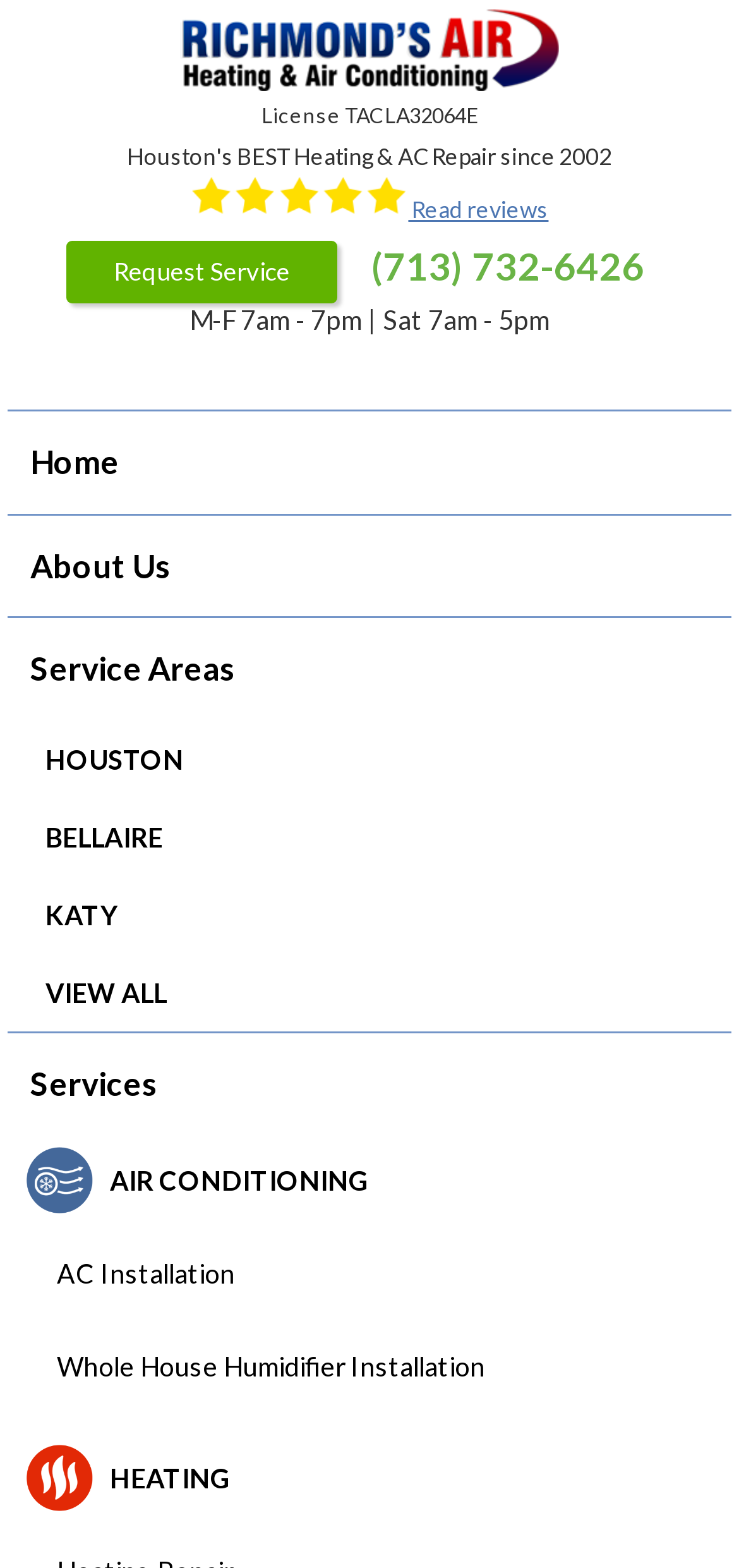Respond to the question below with a single word or phrase:
What are the business hours of the company?

M-F 7am - 7pm | Sat 7am - 5pm